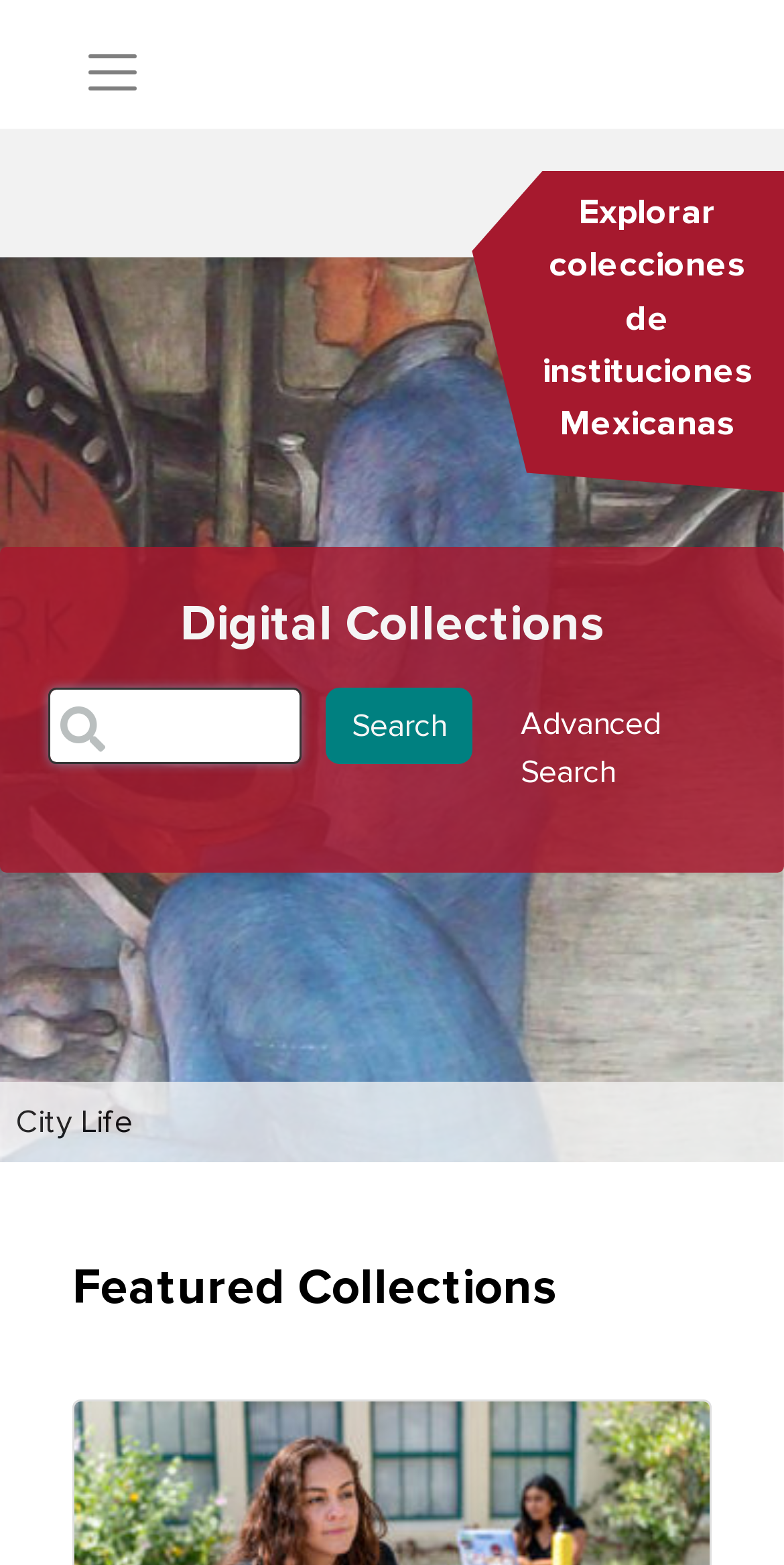Write an exhaustive caption that covers the webpage's main aspects.

The webpage is the digital collections page of San Diego State University Library. At the top, there is a site header banner that spans the entire width of the page. Within the banner, there is a toggle navigation button located on the left side. On the right side of the banner, there is a link to explore collections from Mexican institutions.

Below the banner, there is a prominent heading that reads "Digital Collections" centered near the top of the page. Underneath the heading, there is a search bar with a text box and a combo box, followed by a search button. The search bar is positioned on the left side of the page. To the right of the search bar, there is a link to "Advanced Search".

Further down the page, there are multiple links to different collections, including "City Life", which is located on the left side of the page. Below these links, there is a heading that reads "Featured Collections", which is centered on the page.